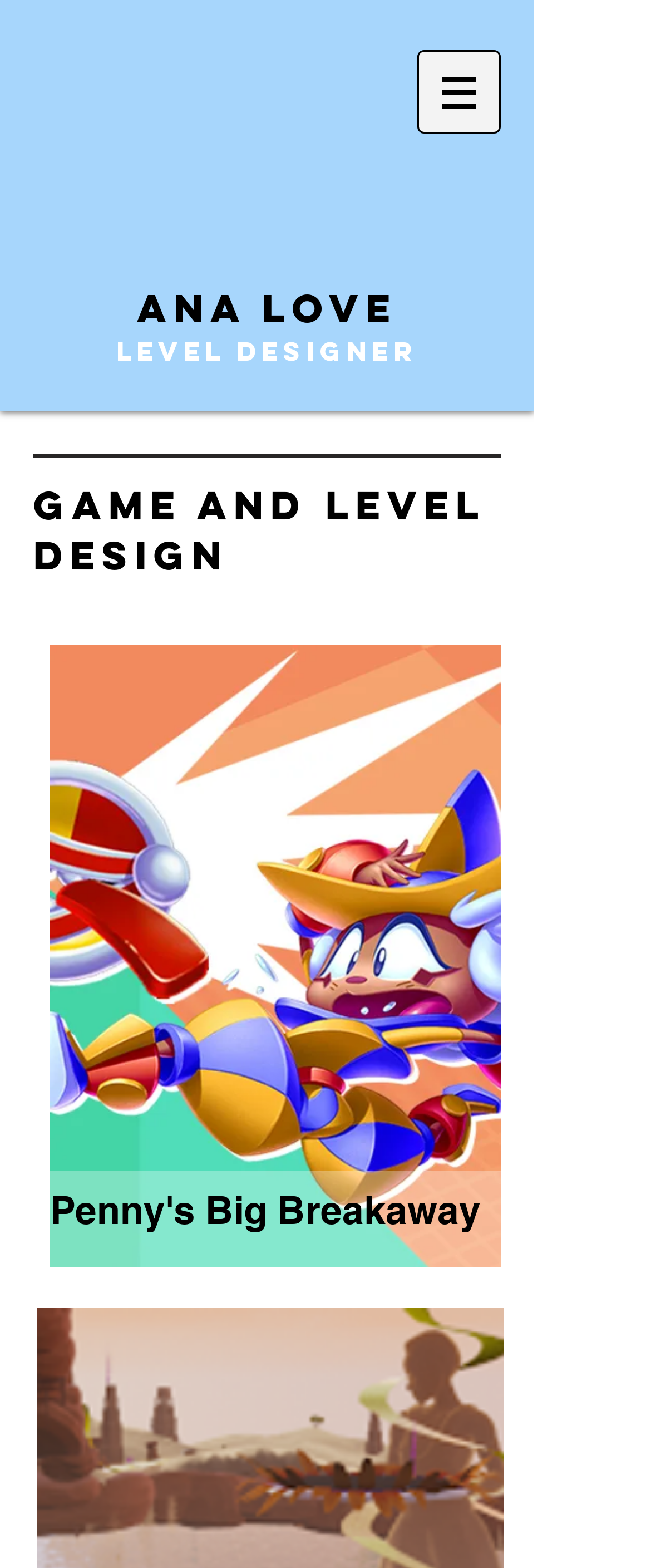Using the elements shown in the image, answer the question comprehensively: What is the main category of Ana Love's work?

The main category of Ana Love's work can be determined by looking at the heading 'Game and Level Design' which suggests that Ana Love's work is primarily focused on Game and Level Design.